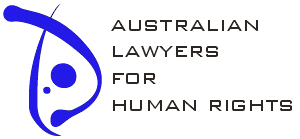What is the focus of the organization?
Please provide a single word or phrase as your answer based on the image.

human rights